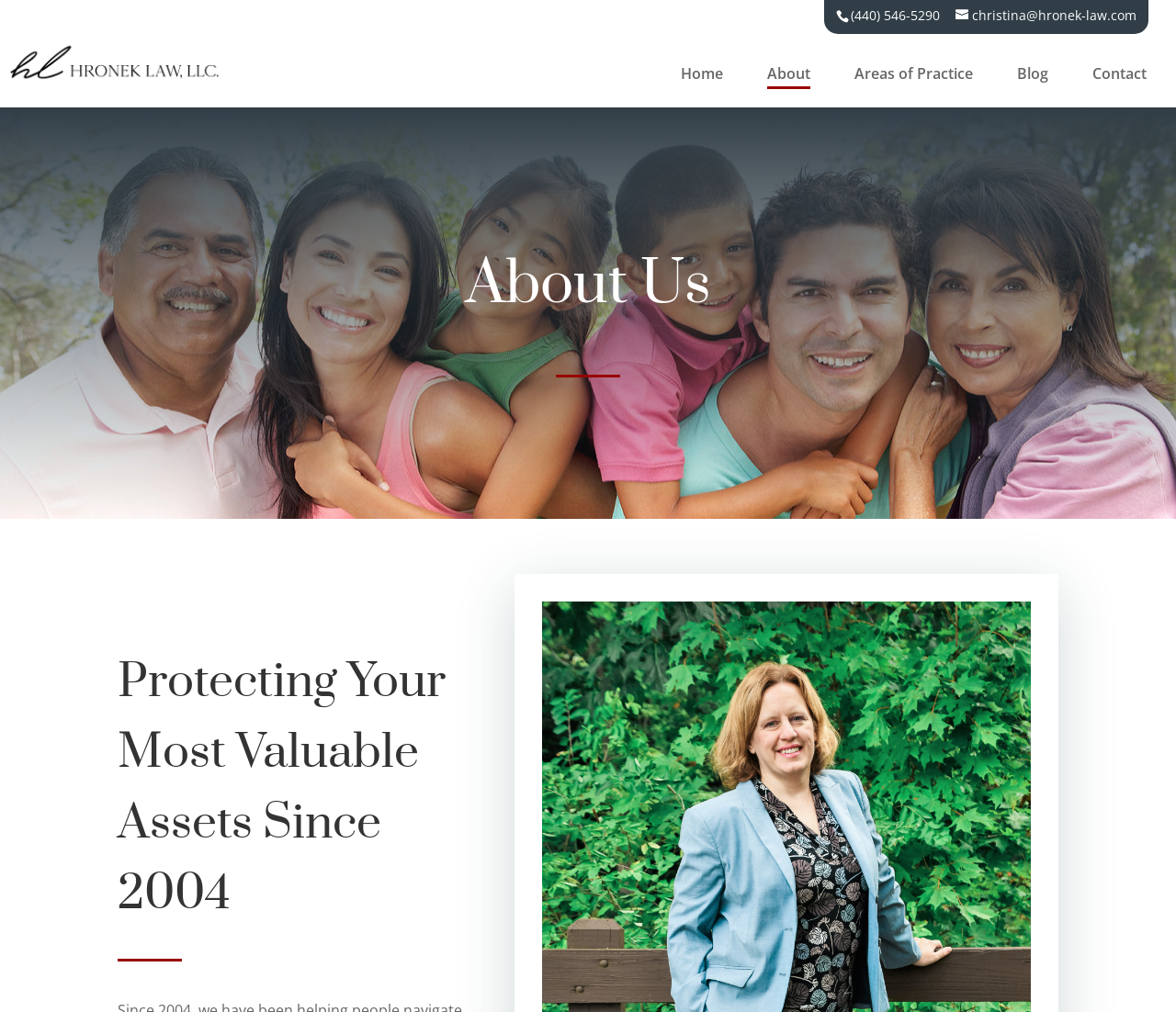Identify the bounding box coordinates of the section that should be clicked to achieve the task described: "search for something".

[0.053, 0.033, 0.953, 0.034]